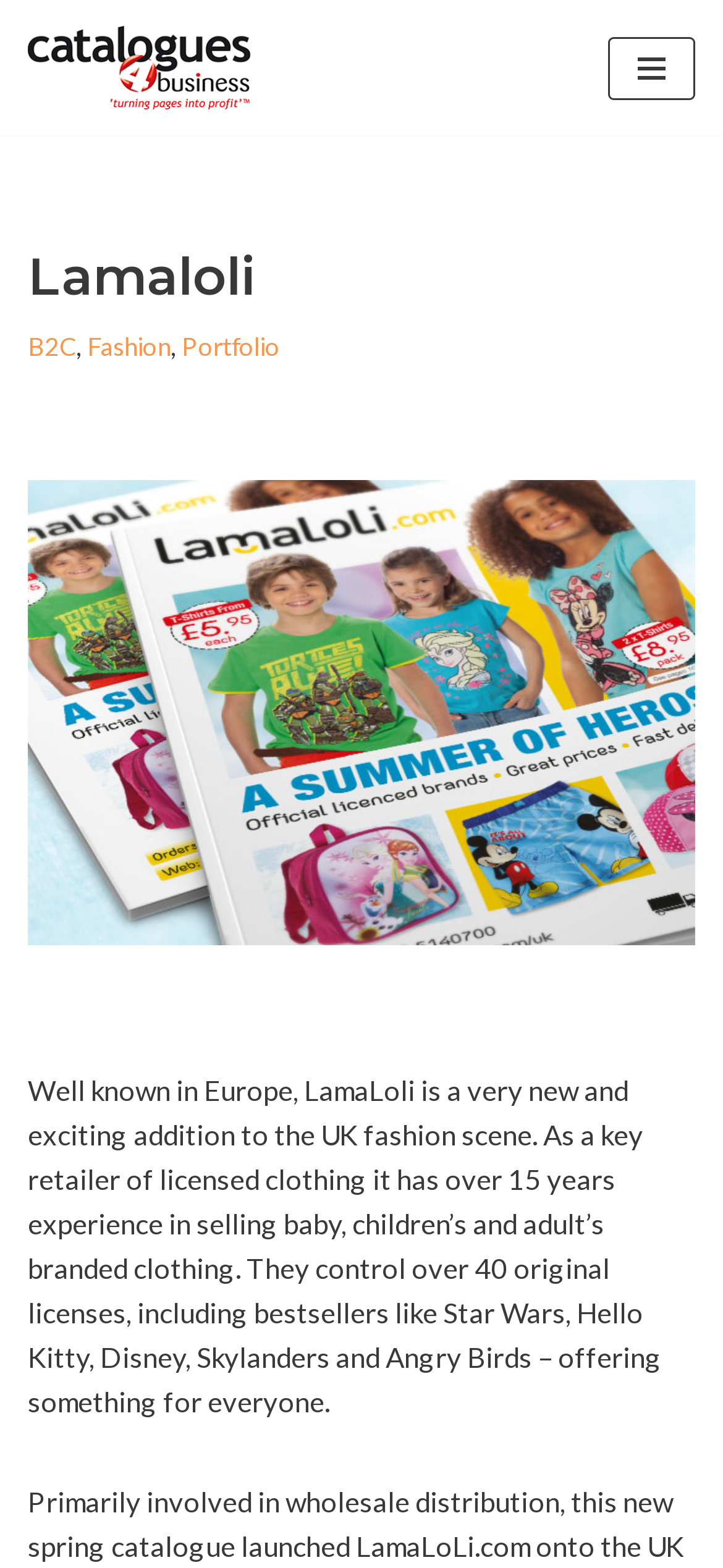What categories of catalogues are available?
Look at the image and provide a detailed response to the question.

The navigation menu has links to 'B2C' and 'Fashion', which suggests that these are categories of catalogues available on the website.